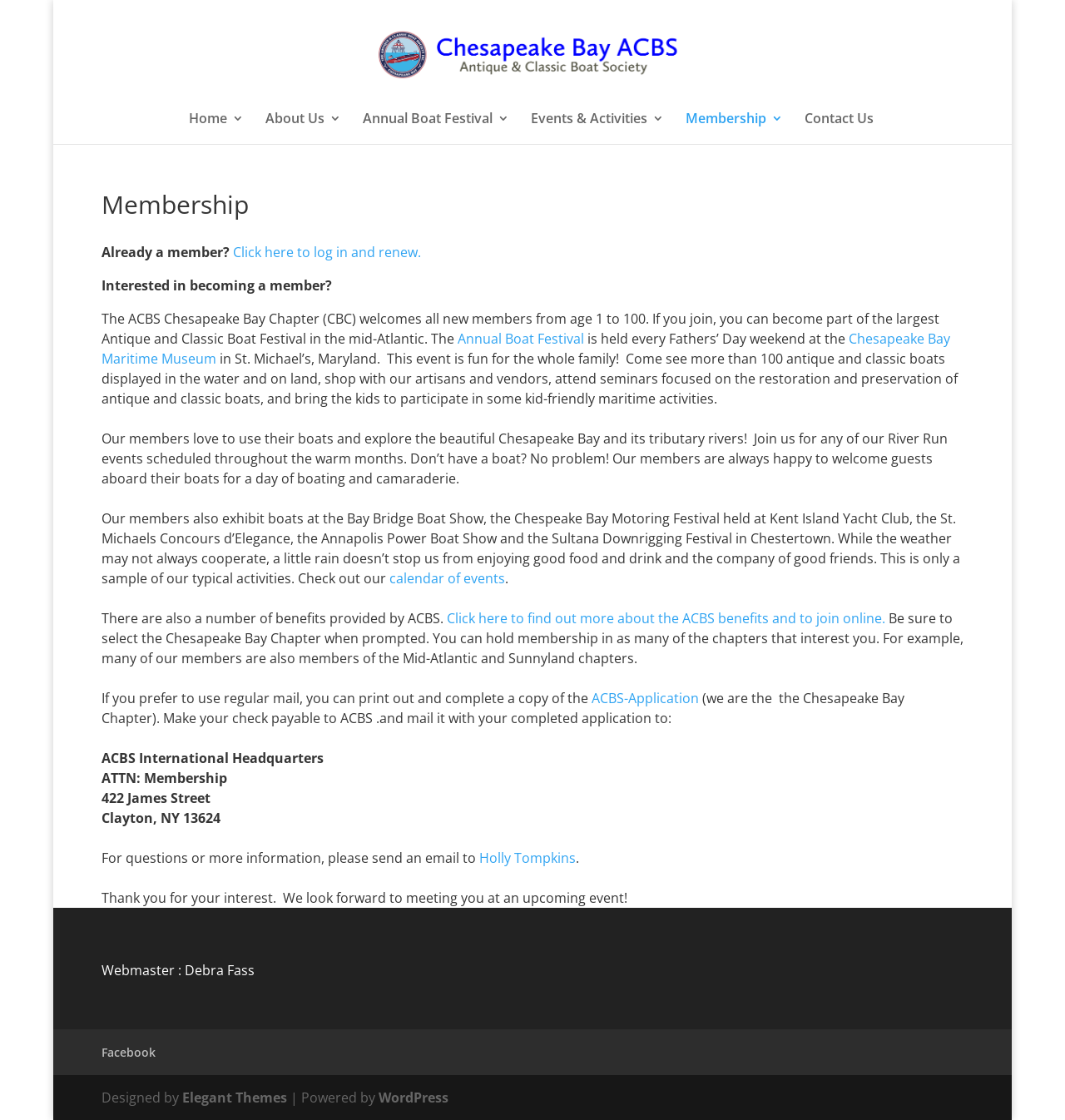Determine the bounding box coordinates for the UI element with the following description: "View More". The coordinates should be four float numbers between 0 and 1, represented as [left, top, right, bottom].

None